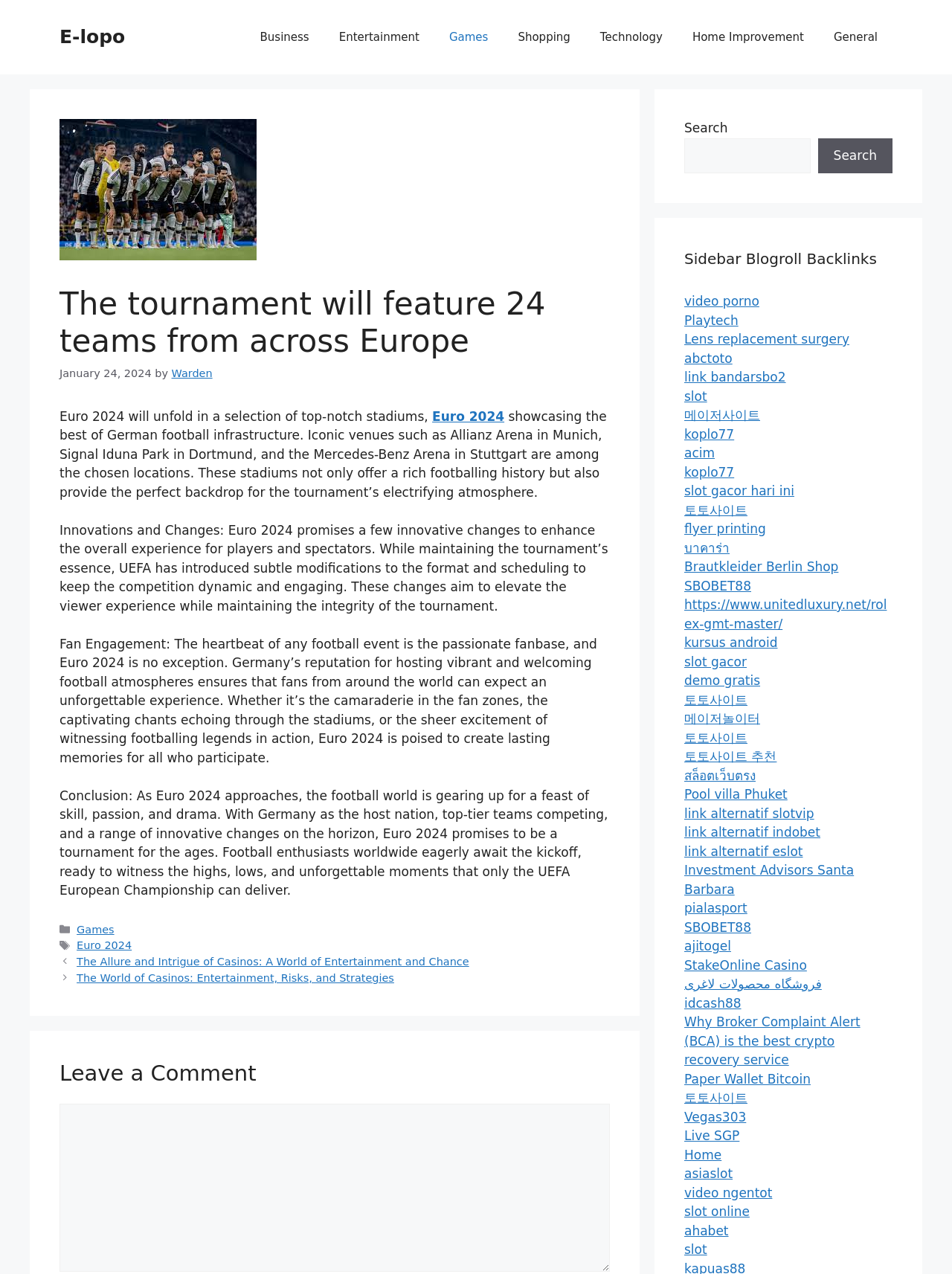Answer the question using only one word or a concise phrase: How many teams will participate in Euro 2024?

24